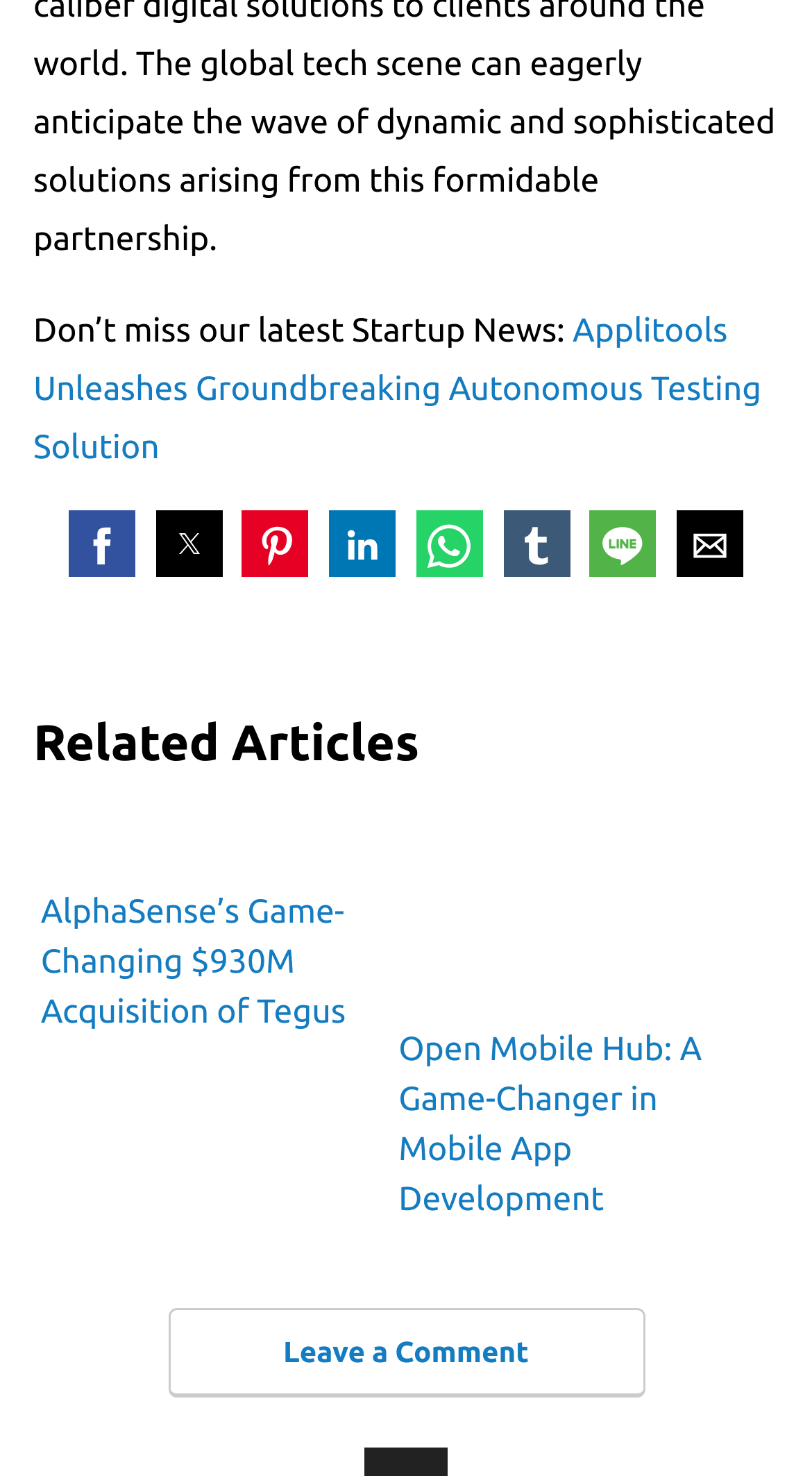Pinpoint the bounding box coordinates of the clickable area necessary to execute the following instruction: "Read the latest startup news". The coordinates should be given as four float numbers between 0 and 1, namely [left, top, right, bottom].

[0.041, 0.212, 0.938, 0.317]